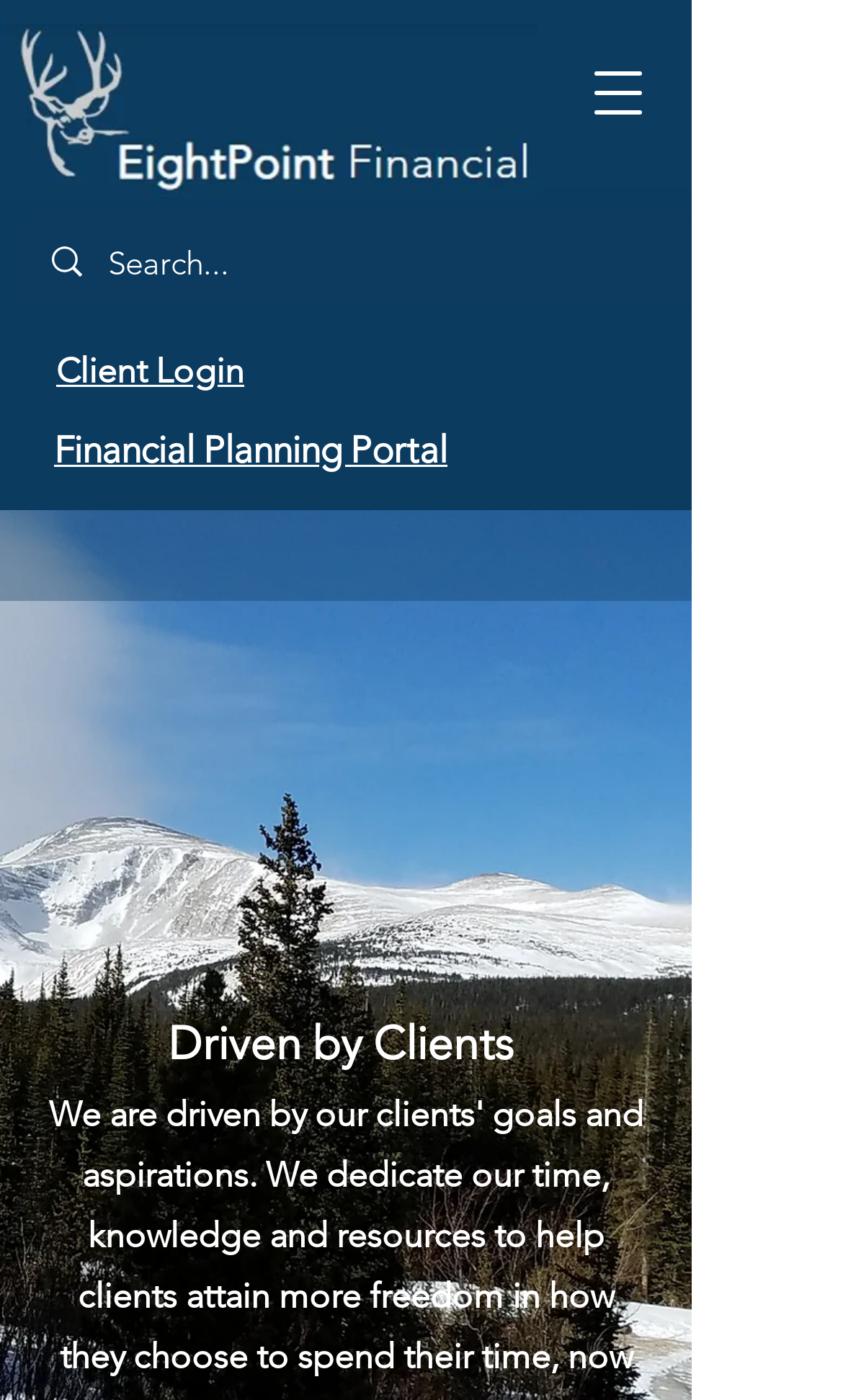Can you extract the primary headline text from the webpage?

About Tim O'Brien